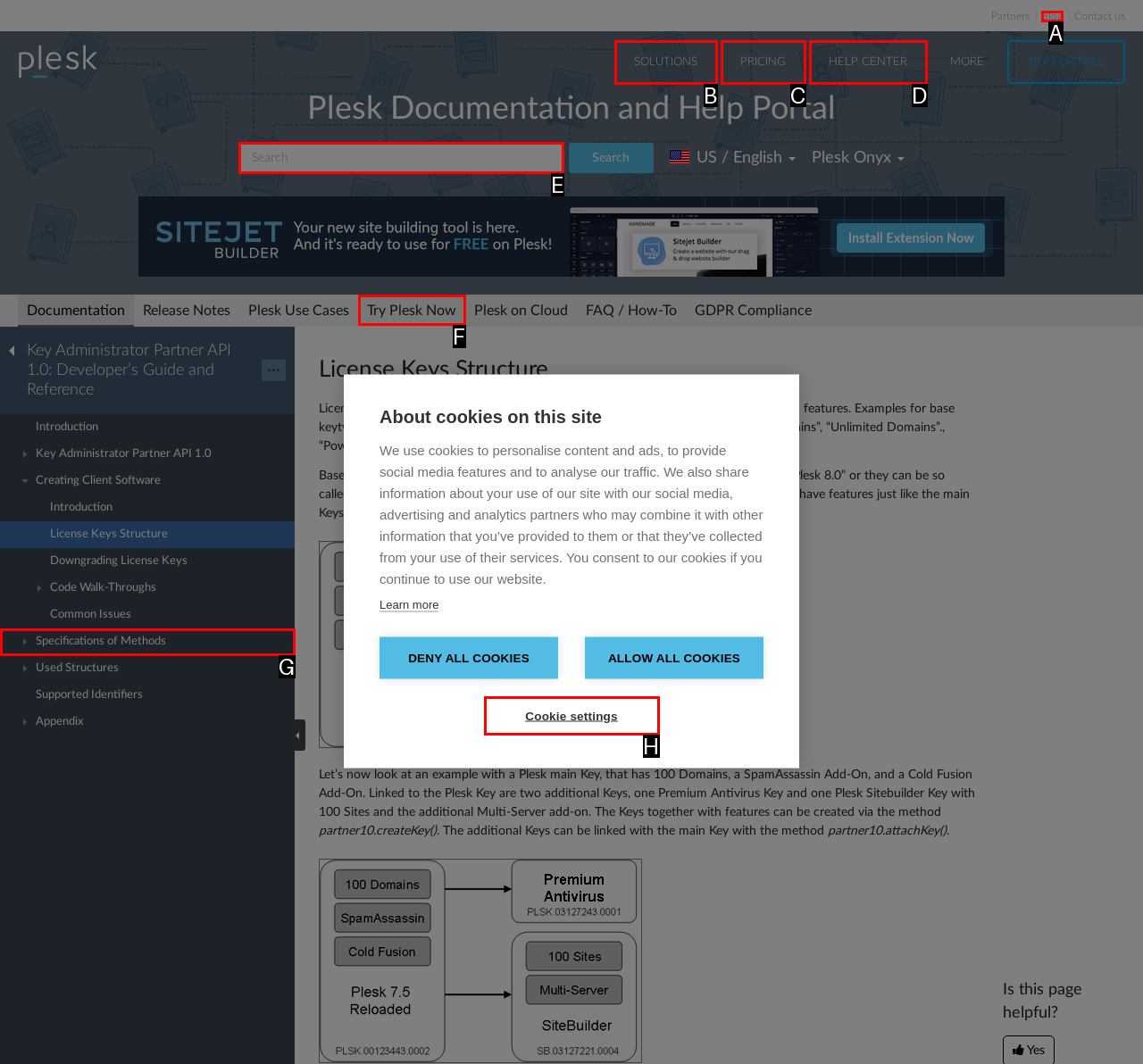Tell me the letter of the UI element I should click to accomplish the task: Search for something based on the choices provided in the screenshot.

E